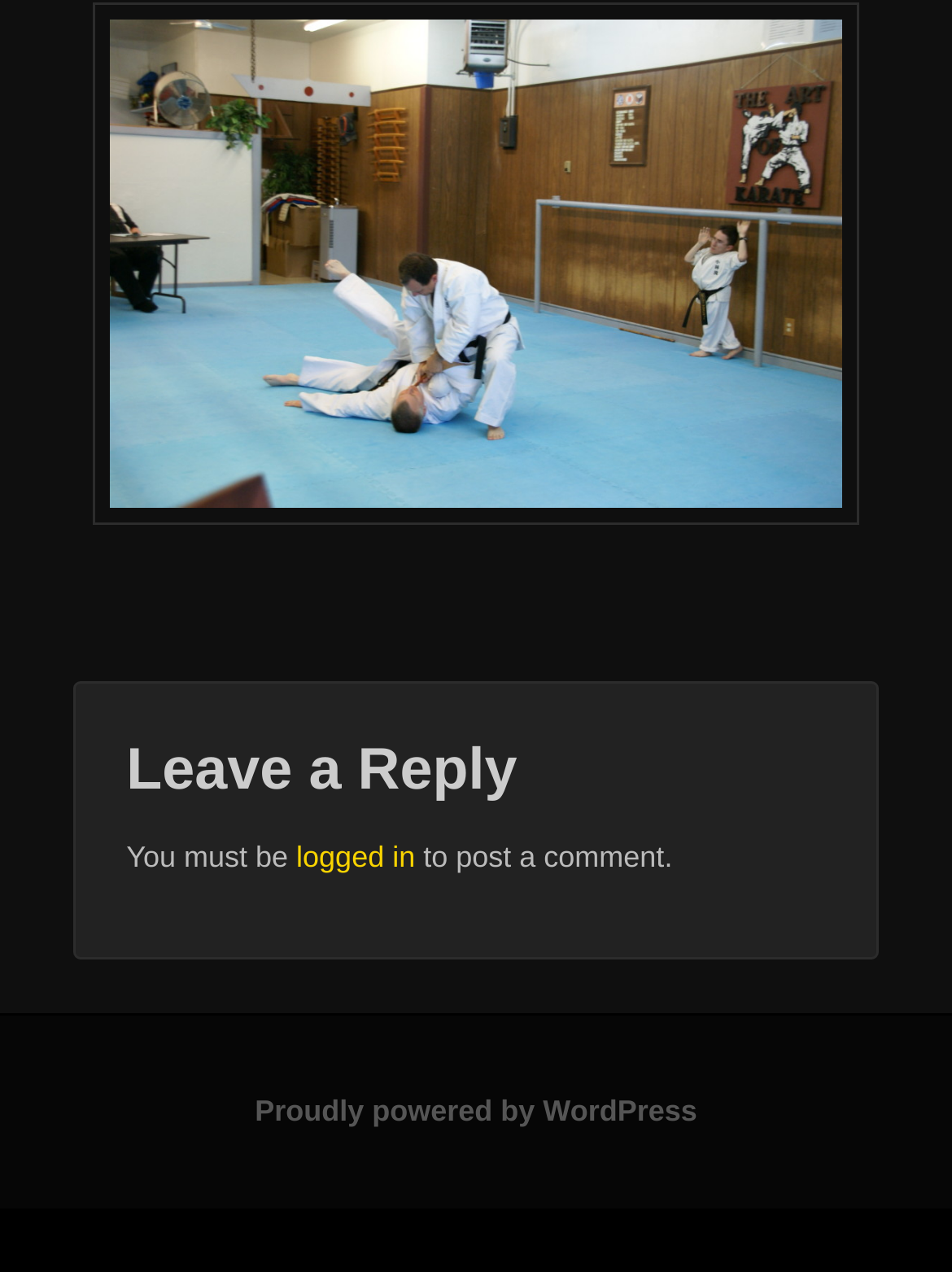What is the minimum requirement to post a comment?
Examine the webpage screenshot and provide an in-depth answer to the question.

The text 'You must be logged in to post a comment' explicitly states that being logged in is a necessary condition to post a comment.